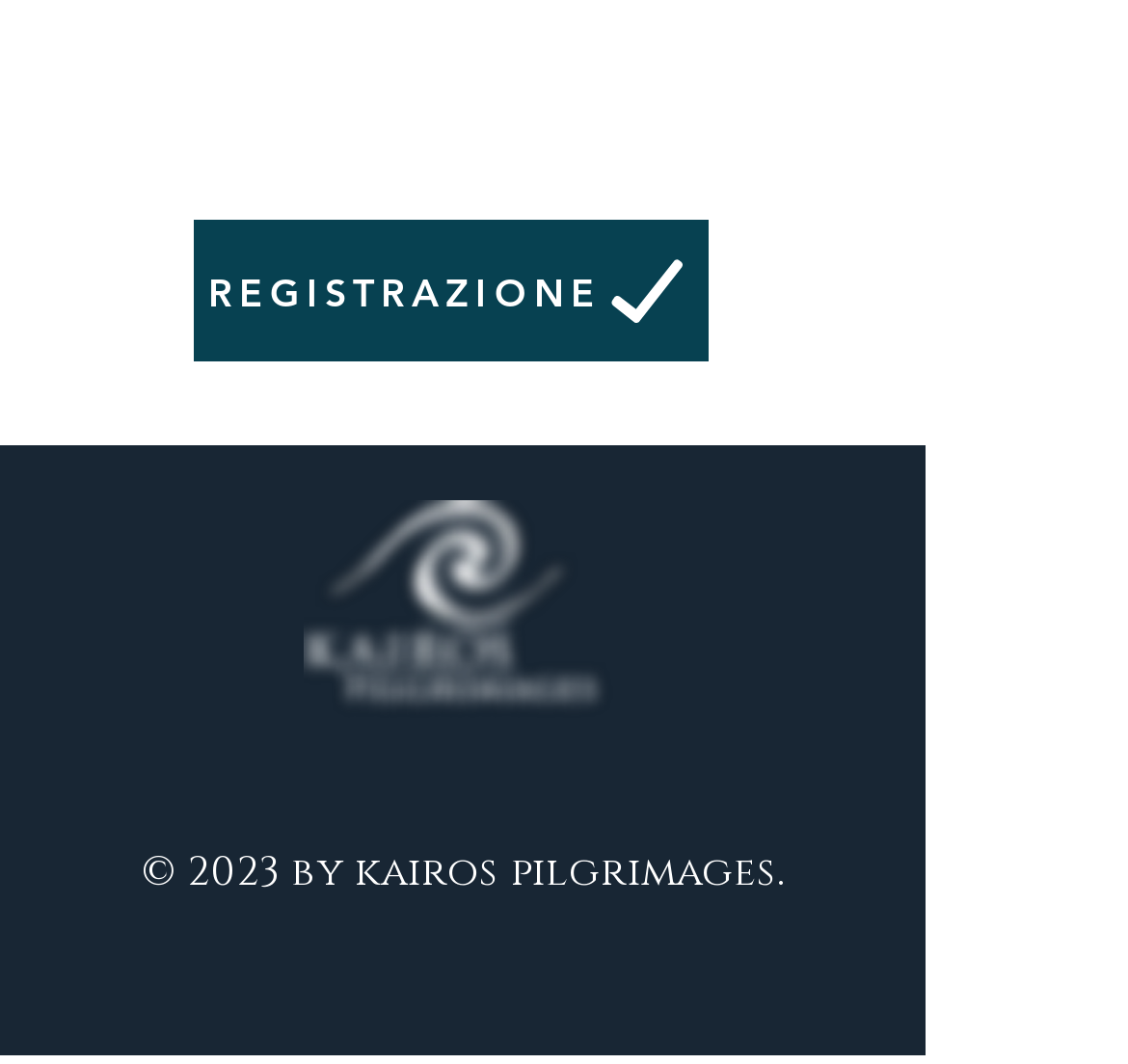With reference to the screenshot, provide a detailed response to the question below:
What is the registration link text?

I found the registration link text by looking at the link element at the top of the page, which says 'REGISTRAZIONE'.